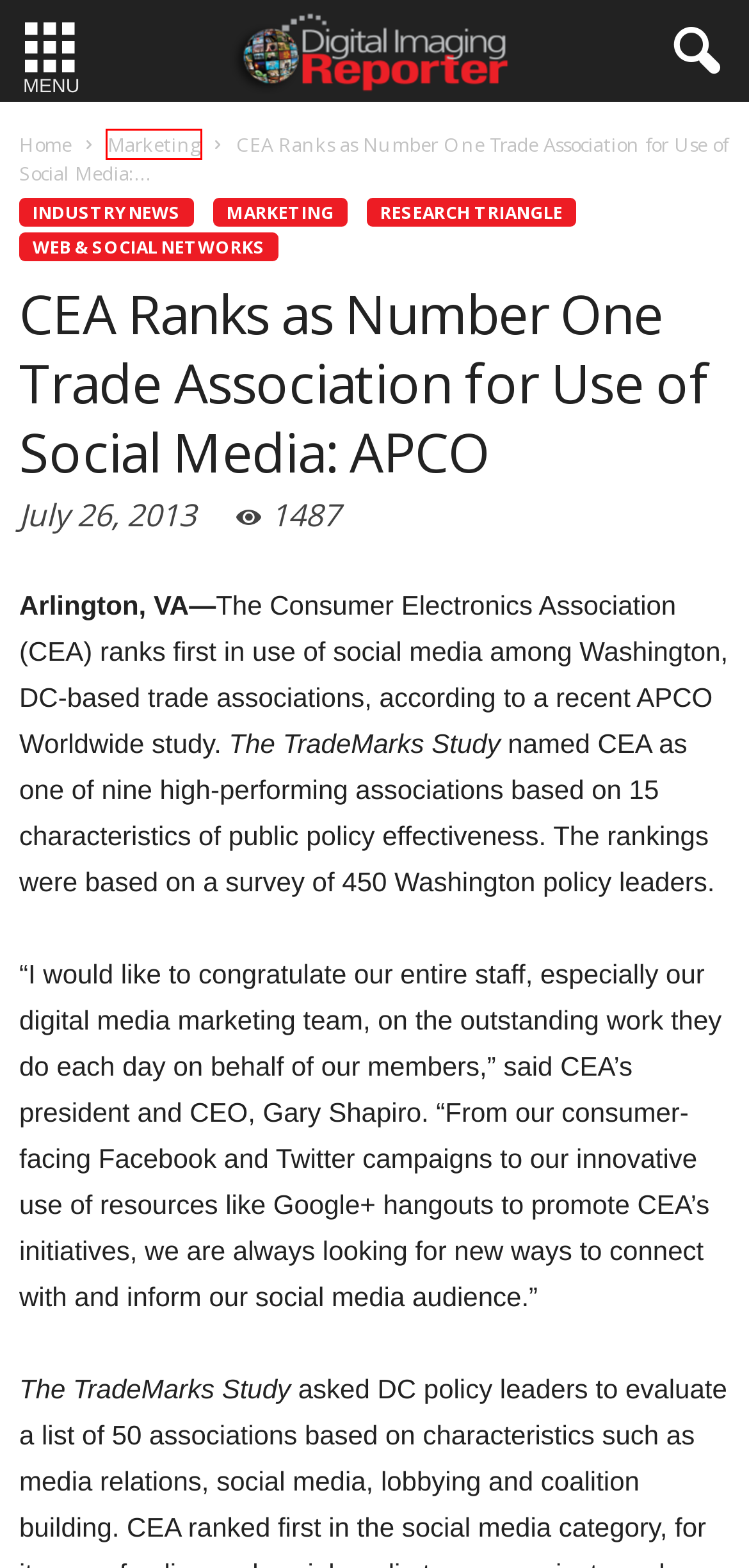Analyze the screenshot of a webpage featuring a red rectangle around an element. Pick the description that best fits the new webpage after interacting with the element inside the red bounding box. Here are the candidates:
A. Industry News Archives - Digital Imaging Reporter
B. Research Triangle Archives - Digital Imaging Reporter
C. Consumer Products Archives - Digital Imaging Reporter
D. Home - Digital Imaging Reporter
E. Privacy Policy - Digital Imaging Reporter
F. Media Kit - Digital Imaging Reporter
G. Marketing Archives - Digital Imaging Reporter
H. Policy leaders Archives - Digital Imaging Reporter

G